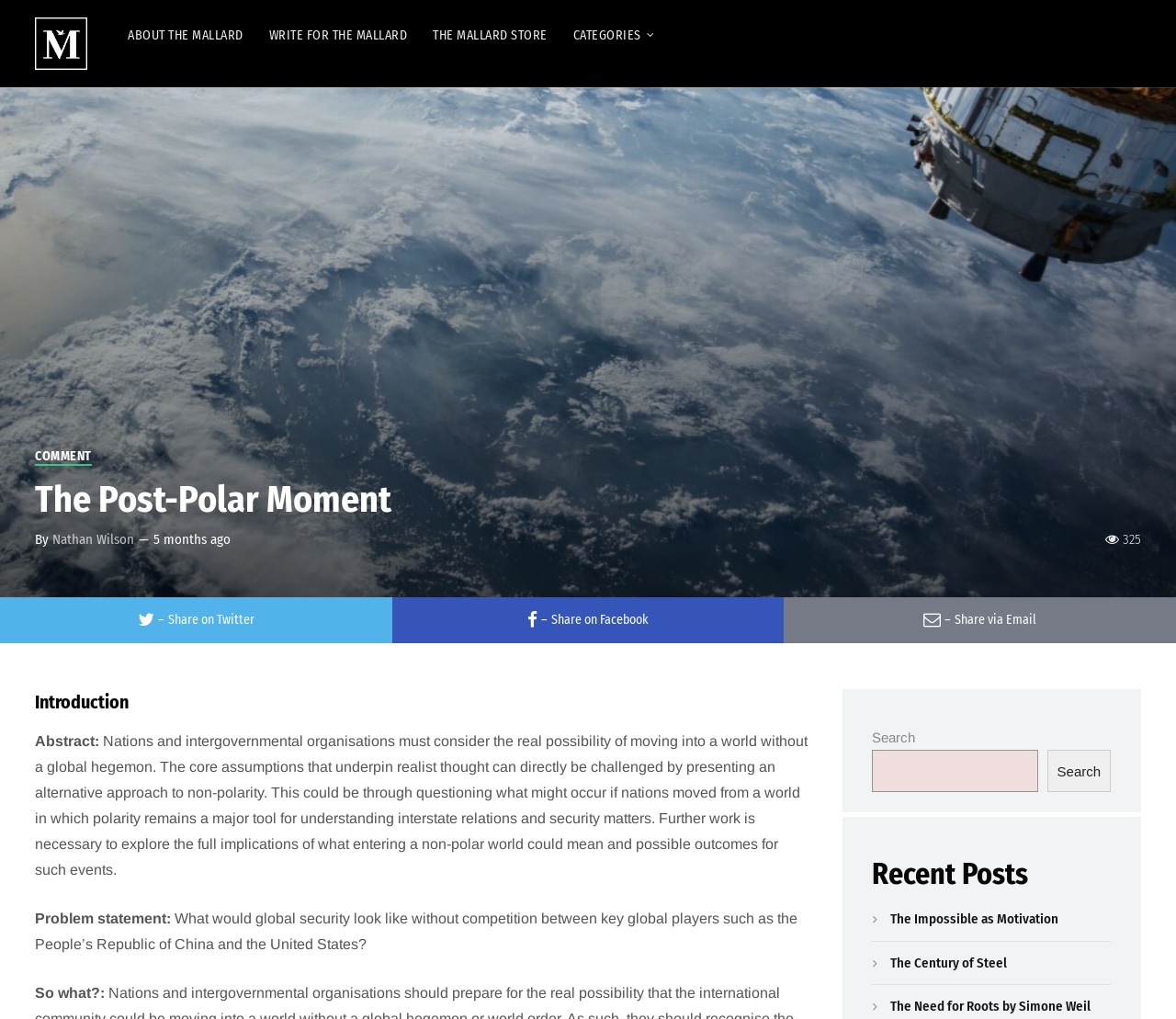Can you give a comprehensive explanation to the question given the content of the image?
How many social media sharing links are available?

There are three social media sharing links available: 'Share on Twitter', 'Share on Facebook', and 'Share via Email'.